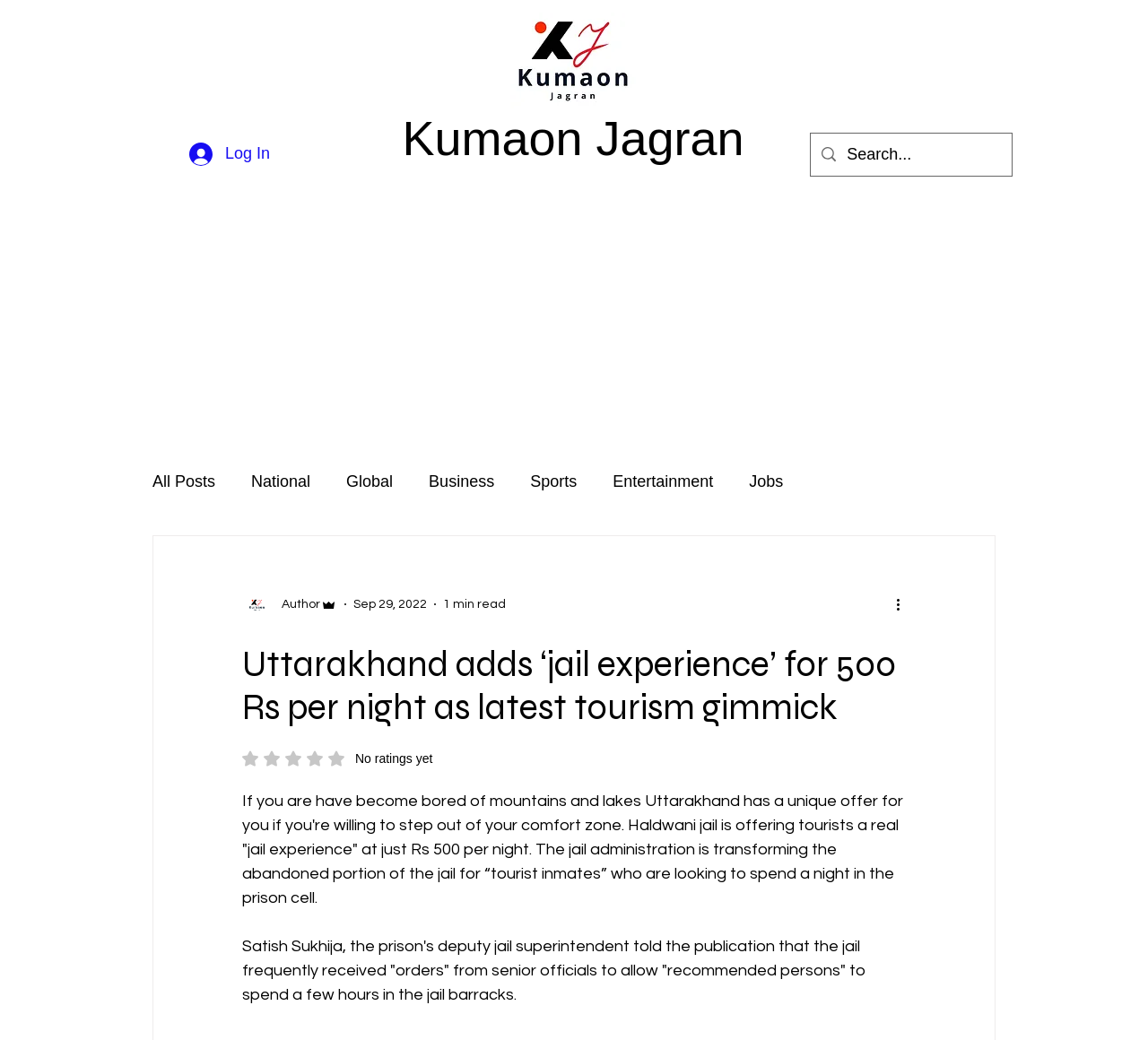From the webpage screenshot, predict the bounding box coordinates (top-left x, top-left y, bottom-right x, bottom-right y) for the UI element described here: aria-label="Search..." name="q" placeholder="Search..."

[0.738, 0.128, 0.848, 0.169]